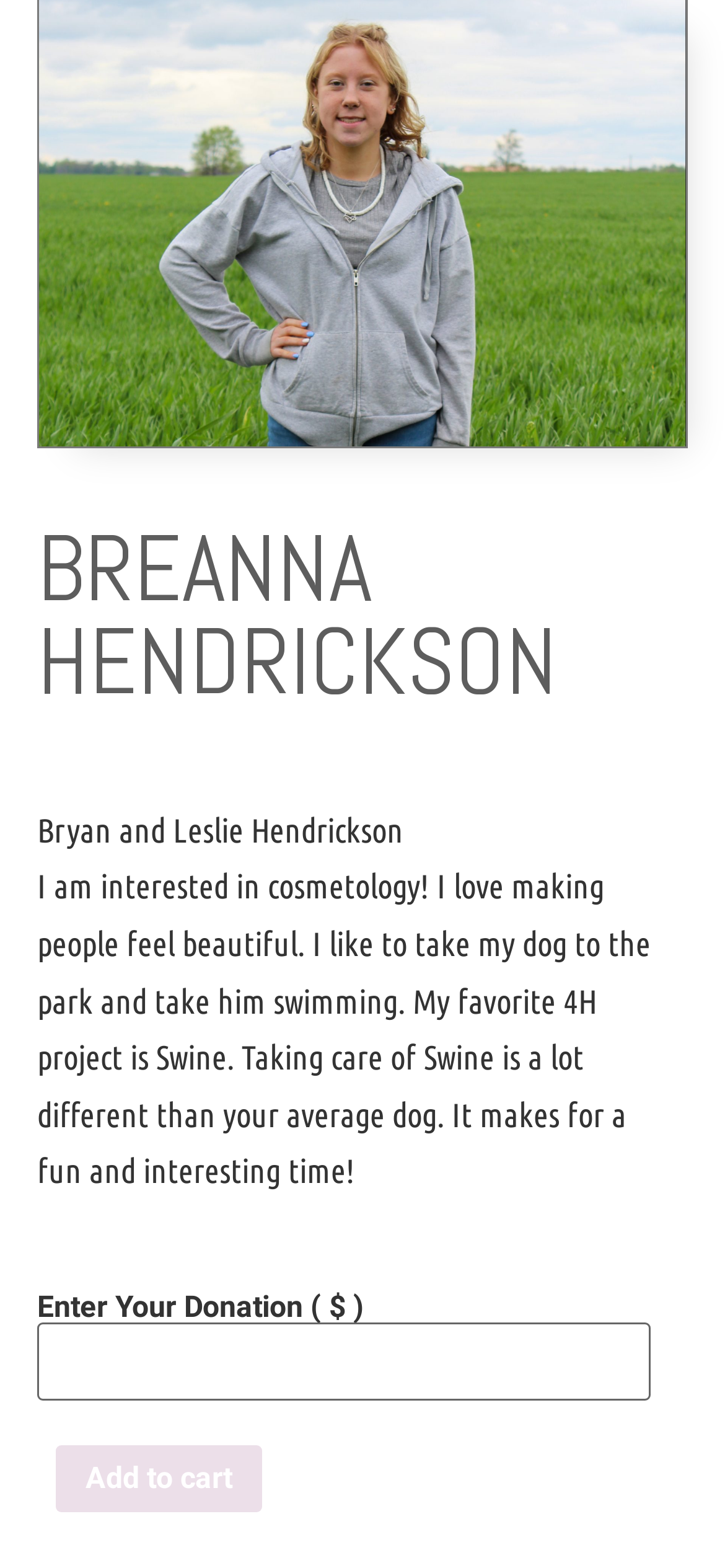Using the provided element description "Bisnis Affiliate", determine the bounding box coordinates of the UI element.

None